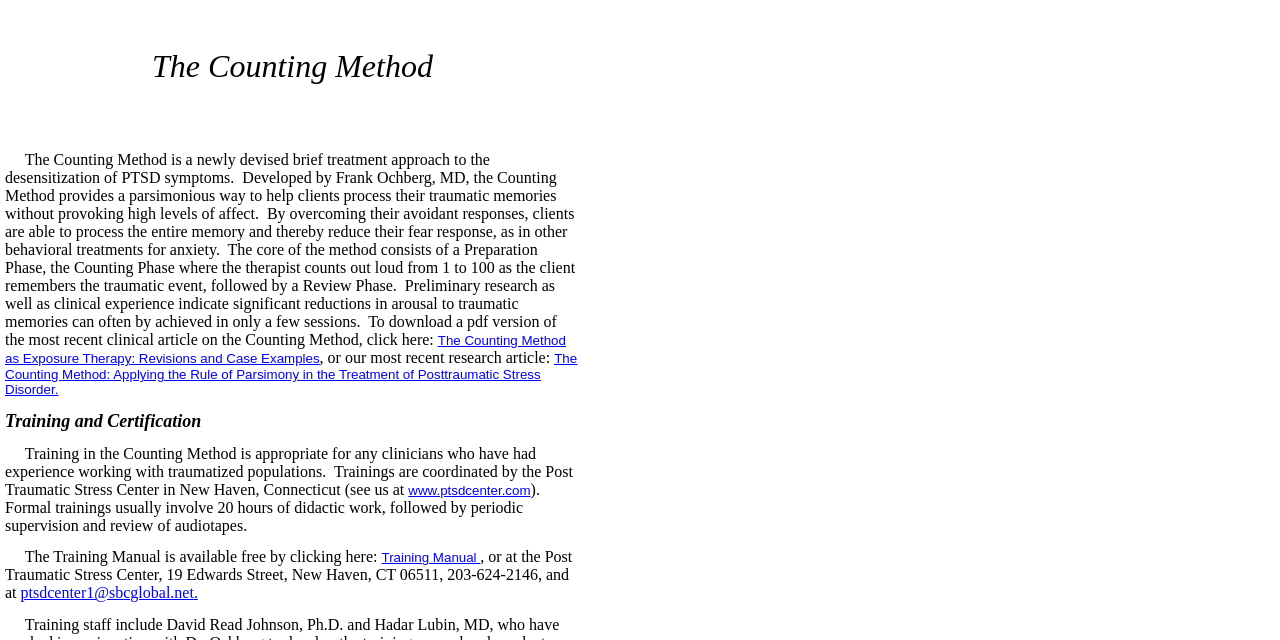Provide a thorough summary of the webpage.

The webpage appears to be a resource page for a specific therapy method, "The Counting Method". At the top-left corner, there is a small image. Below the image, there is a table with a single row and cell, containing the title "The Counting Method" with some extra whitespace around it.

Inside the table cell, there are several links and text blocks. The first two links are related to the counting method, with titles that seem to be academic papers or articles. Below these links, there is a link to a website, "www.ptsdcenter.com". 

Following this link, there is a block of text that describes the formal training process for the counting method, which involves 20 hours of didactic work, supervision, and review of audiotapes. 

Next, there is a text block with some extra whitespace, announcing the availability of a training manual, which can be accessed by clicking on the "Training Manual" link. 

Finally, there is a text block with contact information for the Post Traumatic Stress Center, including an address, phone number, and email address.